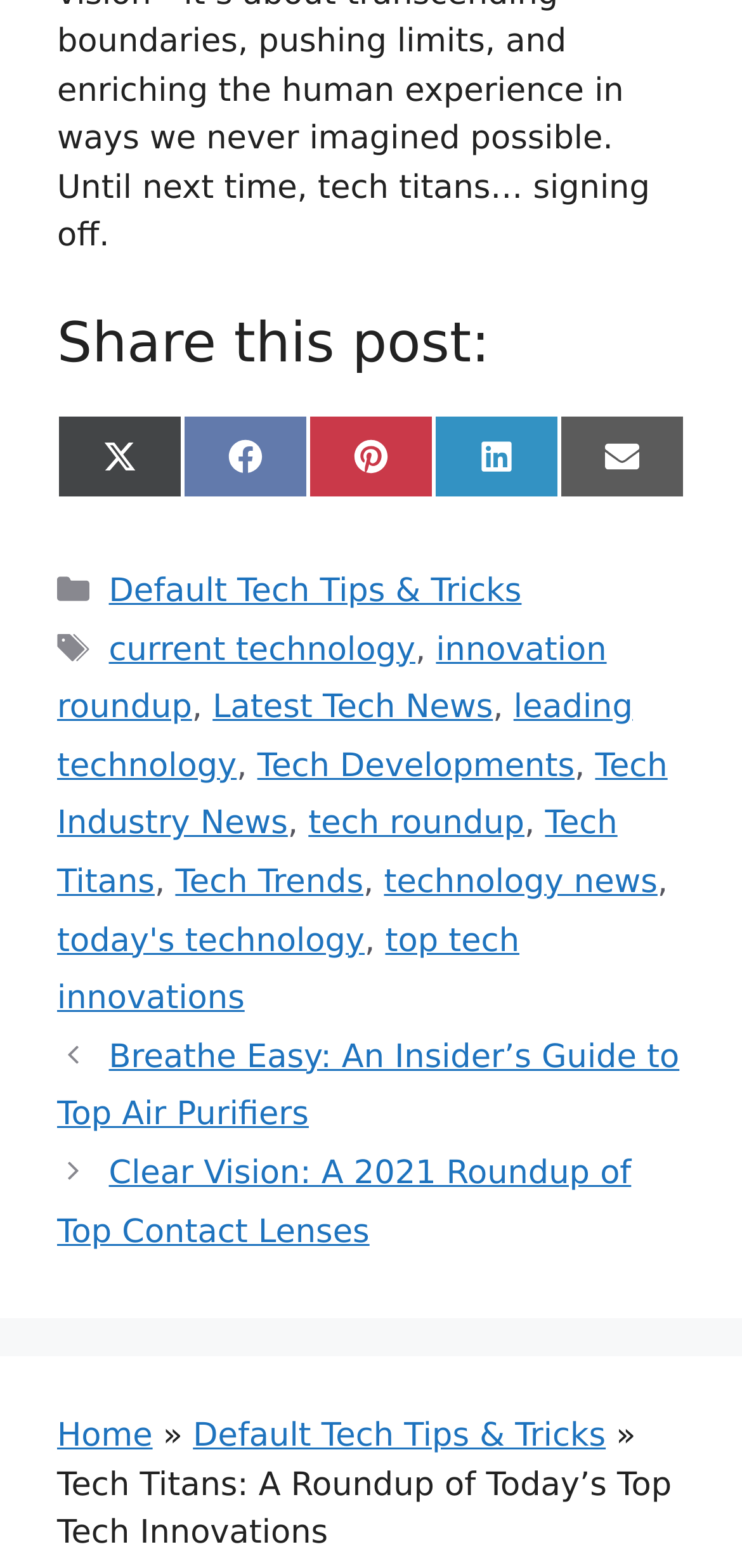Pinpoint the bounding box coordinates for the area that should be clicked to perform the following instruction: "Read the post 'Tech Titans: A Roundup of Today’s Top Tech Innovations'".

[0.077, 0.935, 0.905, 0.99]